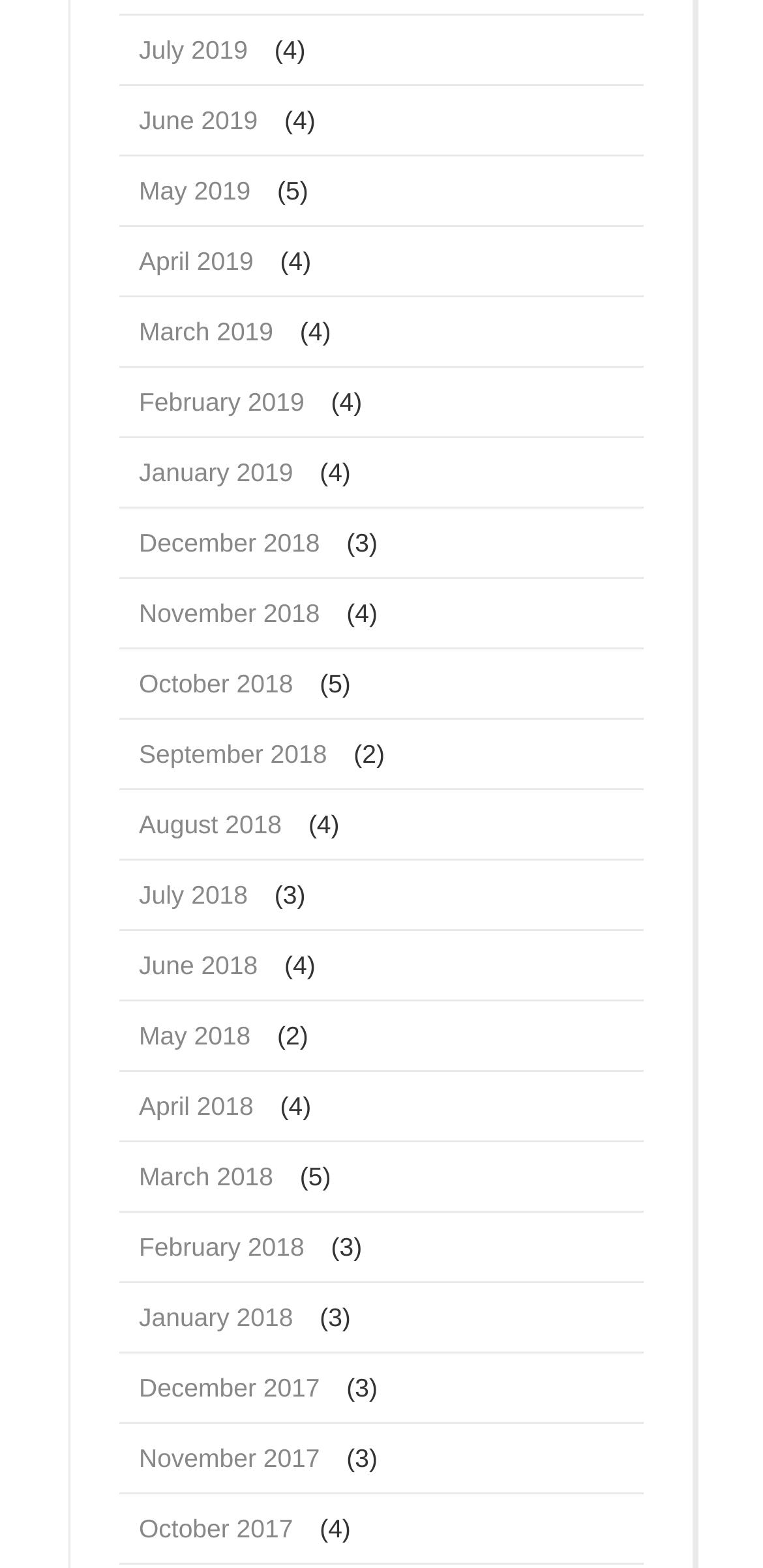Please provide a detailed answer to the question below based on the screenshot: 
How many links have a count of 4?

I looked at the StaticText elements on the webpage and counted the number of elements with the text '(4)' and found 7 elements.